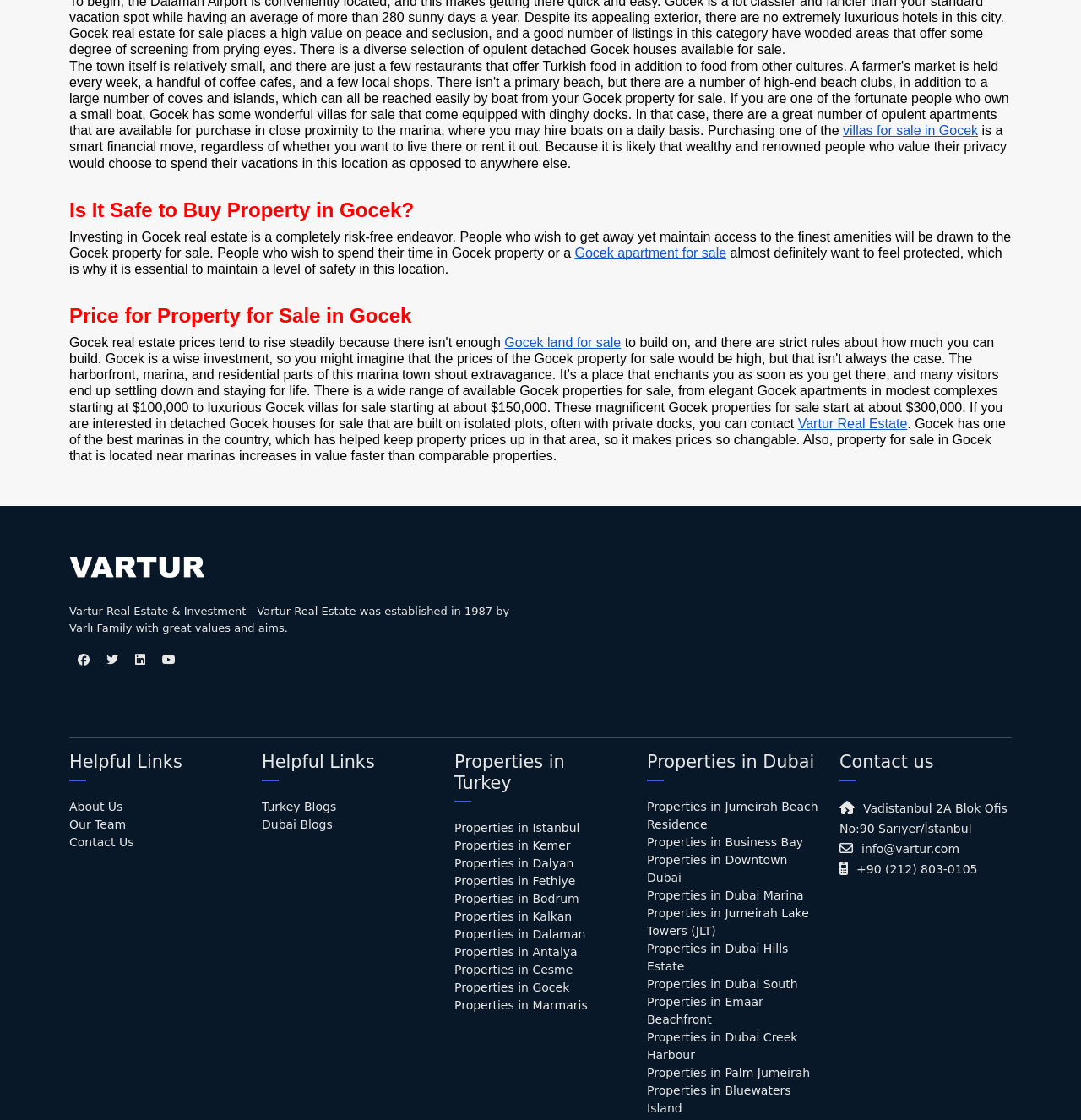Please determine the bounding box coordinates of the element to click on in order to accomplish the following task: "Search for criminal records". Ensure the coordinates are four float numbers ranging from 0 to 1, i.e., [left, top, right, bottom].

None